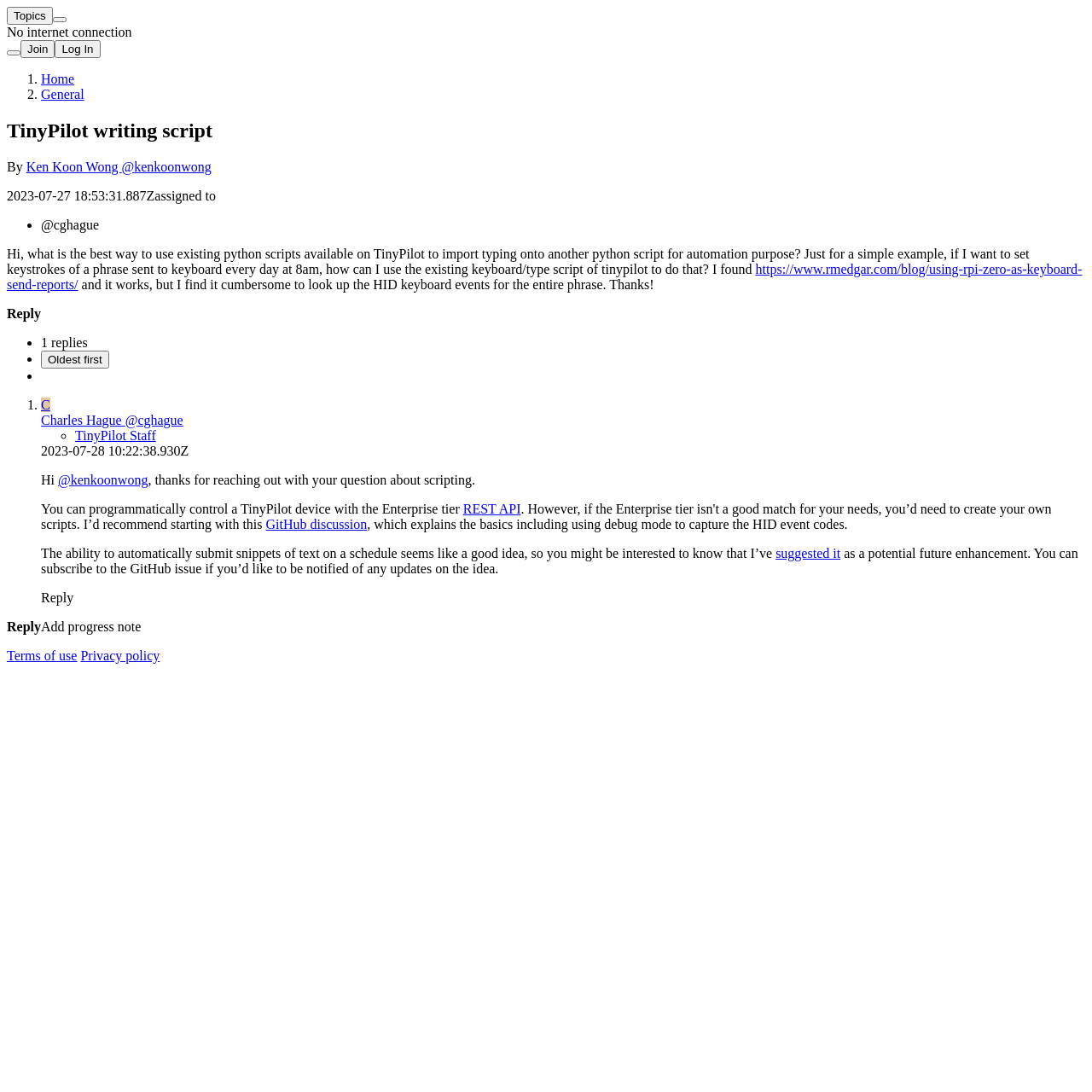What is the relationship between Charles Hague and TinyPilot?
Based on the image, please offer an in-depth response to the question.

According to the webpage content, Charles Hague is a staff member of TinyPilot, as indicated by the link 'TinyPilot Staff' in the webpage content.